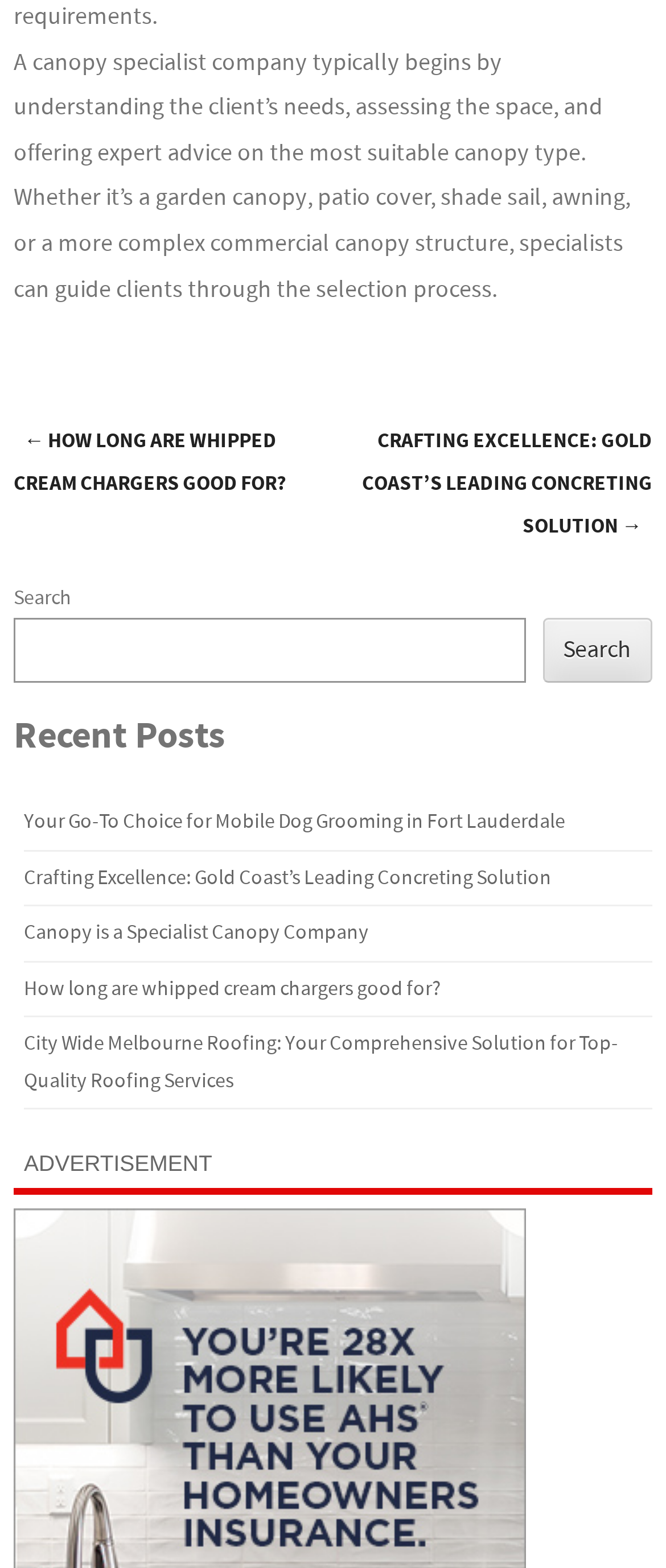Please identify the bounding box coordinates of the element on the webpage that should be clicked to follow this instruction: "Click on 'HOW LONG ARE WHIPPED CREAM CHARGERS GOOD FOR?'". The bounding box coordinates should be given as four float numbers between 0 and 1, formatted as [left, top, right, bottom].

[0.021, 0.268, 0.446, 0.322]